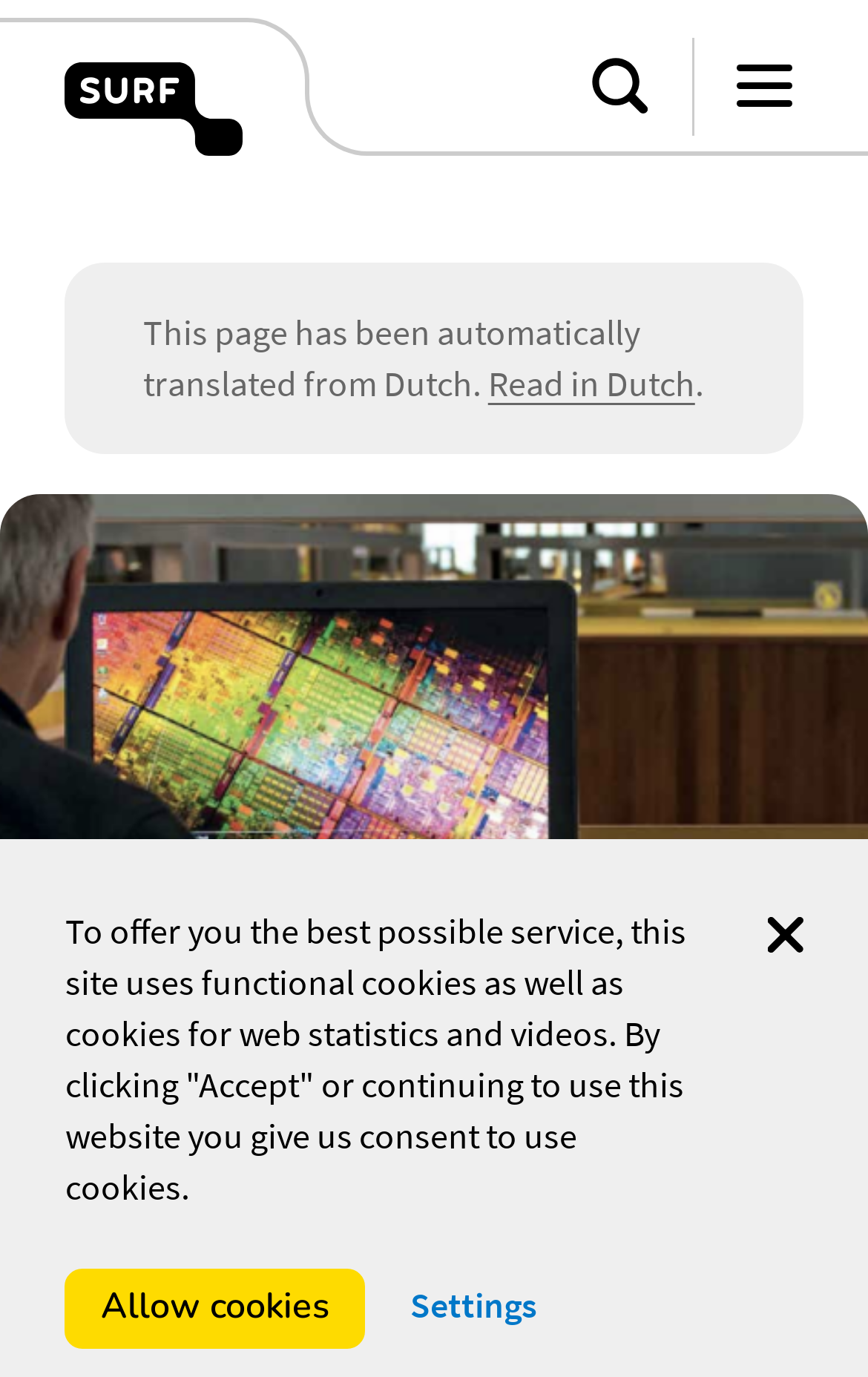Describe the entire webpage, focusing on both content and design.

The webpage is about the Amsterdam University of Applied Sciences redesigning their digital learning environment. At the top of the page, there is a cookie notification message that spans across the top section, with three buttons: "Allow cookies", "Settings", and "Close cookie message". 

Below the cookie notification, there is a "Skip to main content" link at the top-left corner. Next to it, there is a "Home" link with a corresponding "Home" icon. A "Search" button is located to the right of the "Home" link. 

On the top-right corner, there is a "Main" navigation menu with a "Menu" button. When expanded, the menu contains a "Status message" section, which includes a heading, a message indicating that the page has been automatically translated from Dutch, and a "Read in Dutch" link. 

Below the navigation menu, there is a large image that spans across the entire width of the page, depicting a man working on a computer with a colorful screen. Above the image, there is a "CASE STUDY" heading. 

At the bottom of the image, there is a timestamp indicating "28 November 2023".